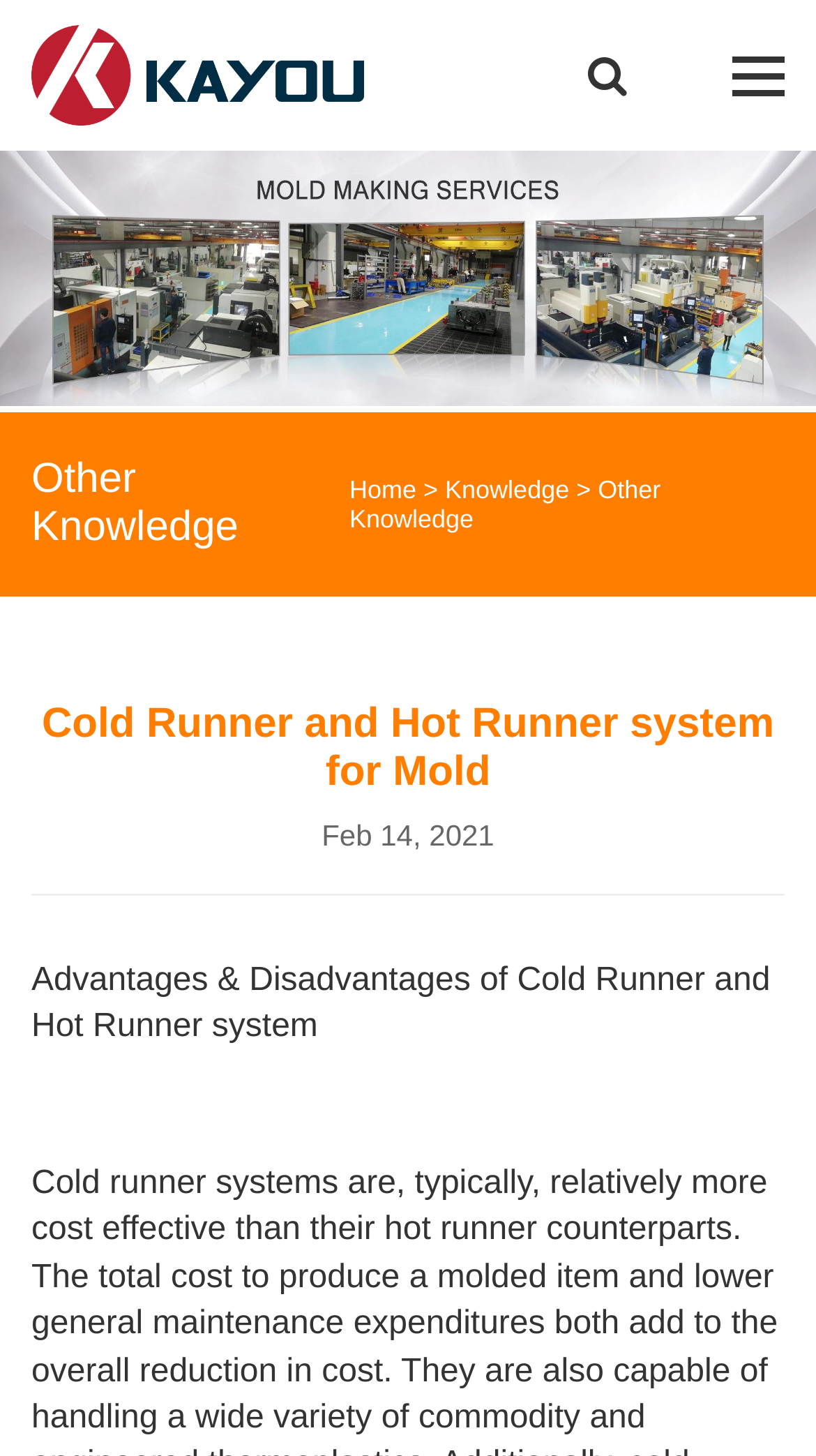Describe all significant elements and features of the webpage.

The webpage is about Kayou Technology Co., Ltd, a company that specializes in various types of moulds, including home appliance moulds, electric power tool moulds, electronic products moulds, and medical equipment plastic moulds. 

At the top left of the page, there is a link and an image with the company name "Kayou Technology Co., Ltd". Below this, there is a search bar with a textbox labeled "Keyword" and a "Search" button to the right. 

Above the middle of the page, there is a large image that spans the entire width of the page. 

On the top right of the page, there are several links, including "Home", "Knowledge", and "Other Knowledge", which are arranged horizontally. 

The main content of the page is headed by a title "Cold Runner and Hot Runner system for Mold", which is located near the middle of the page. Below this title, there is a timestamp "Feb 14, 2021". 

The main content is a descriptive text about the advantages and disadvantages of Cold Runner and Hot Runner systems, which is located below the timestamp.